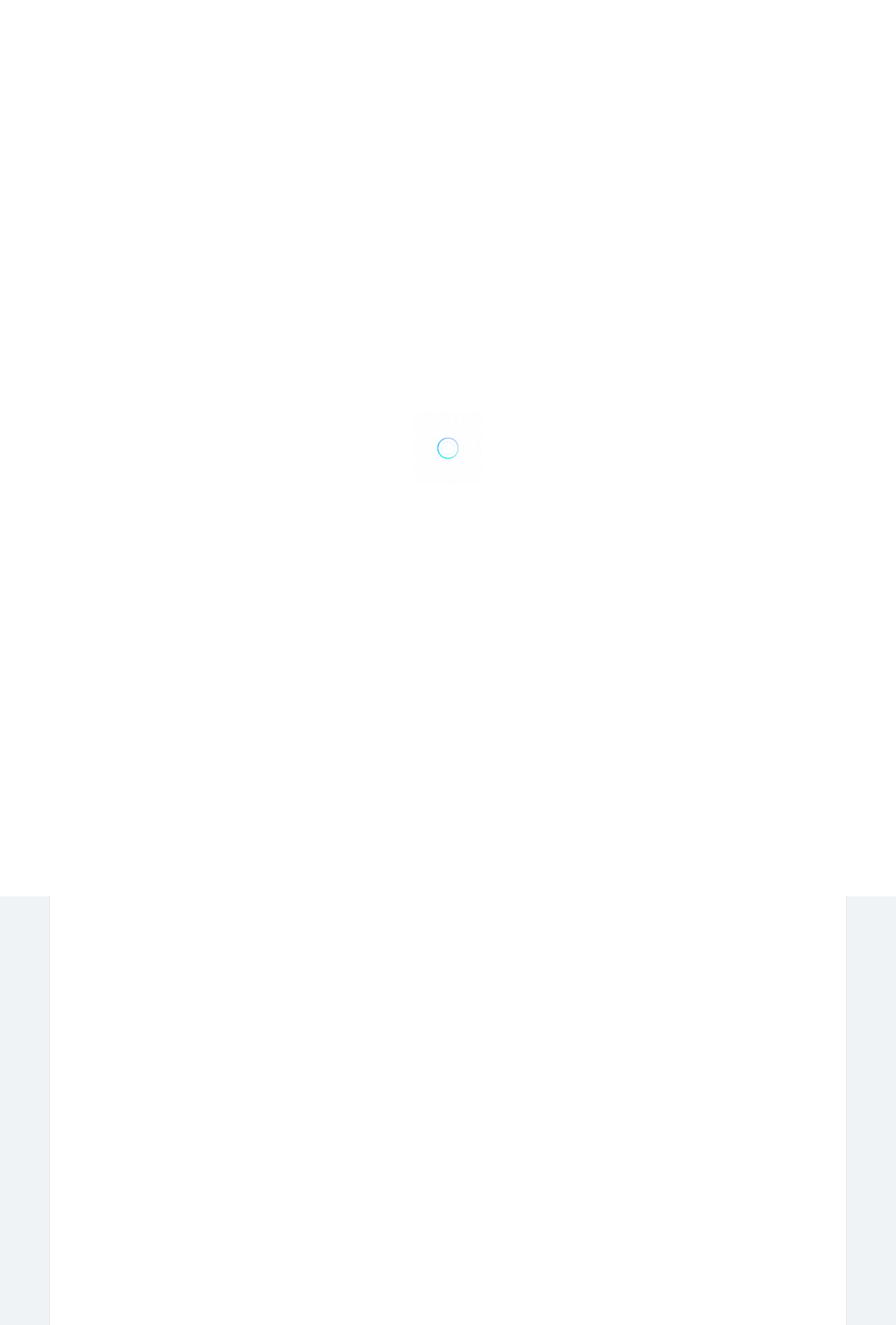Could you find the bounding box coordinates of the clickable area to complete this instruction: "Add a new listing"?

[0.839, 0.008, 0.945, 0.026]